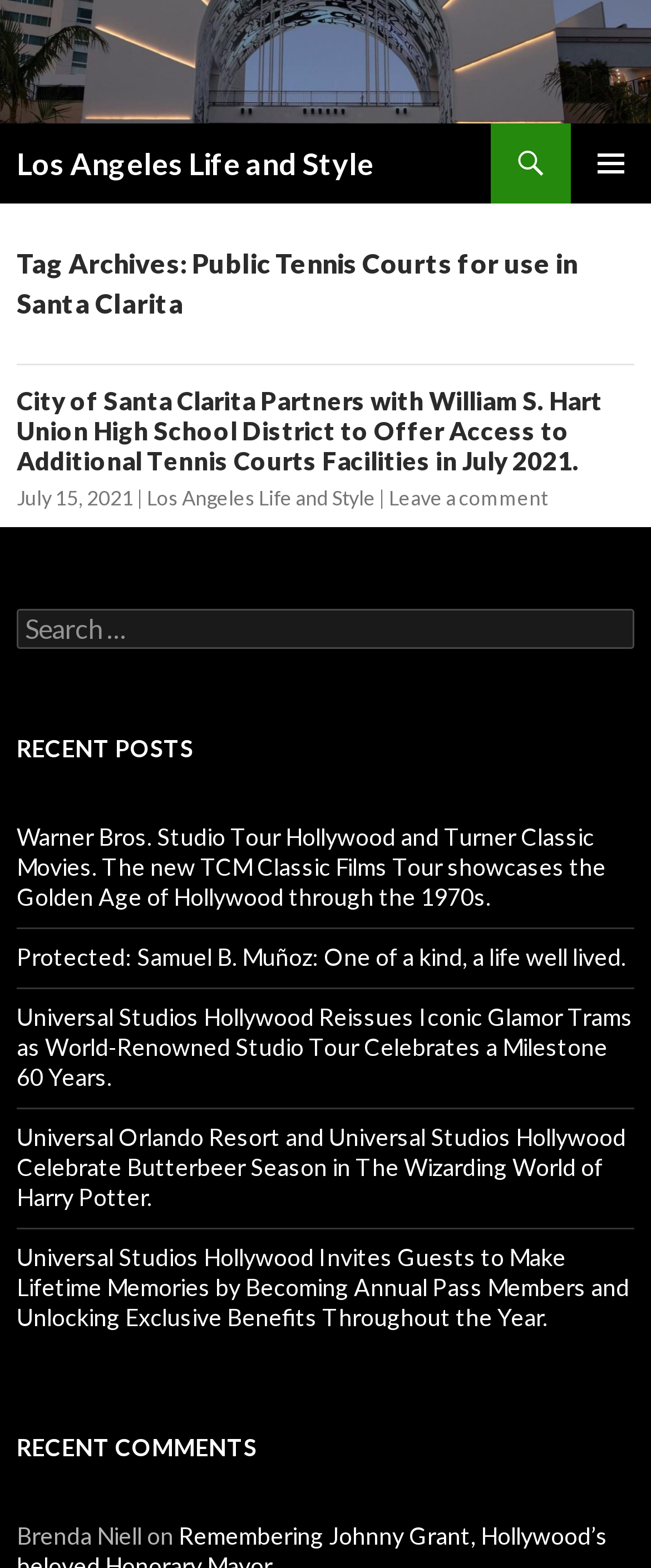What is the title of the first article?
Using the image as a reference, answer the question in detail.

I looked at the article section and found the first heading, which is the title of the first article.